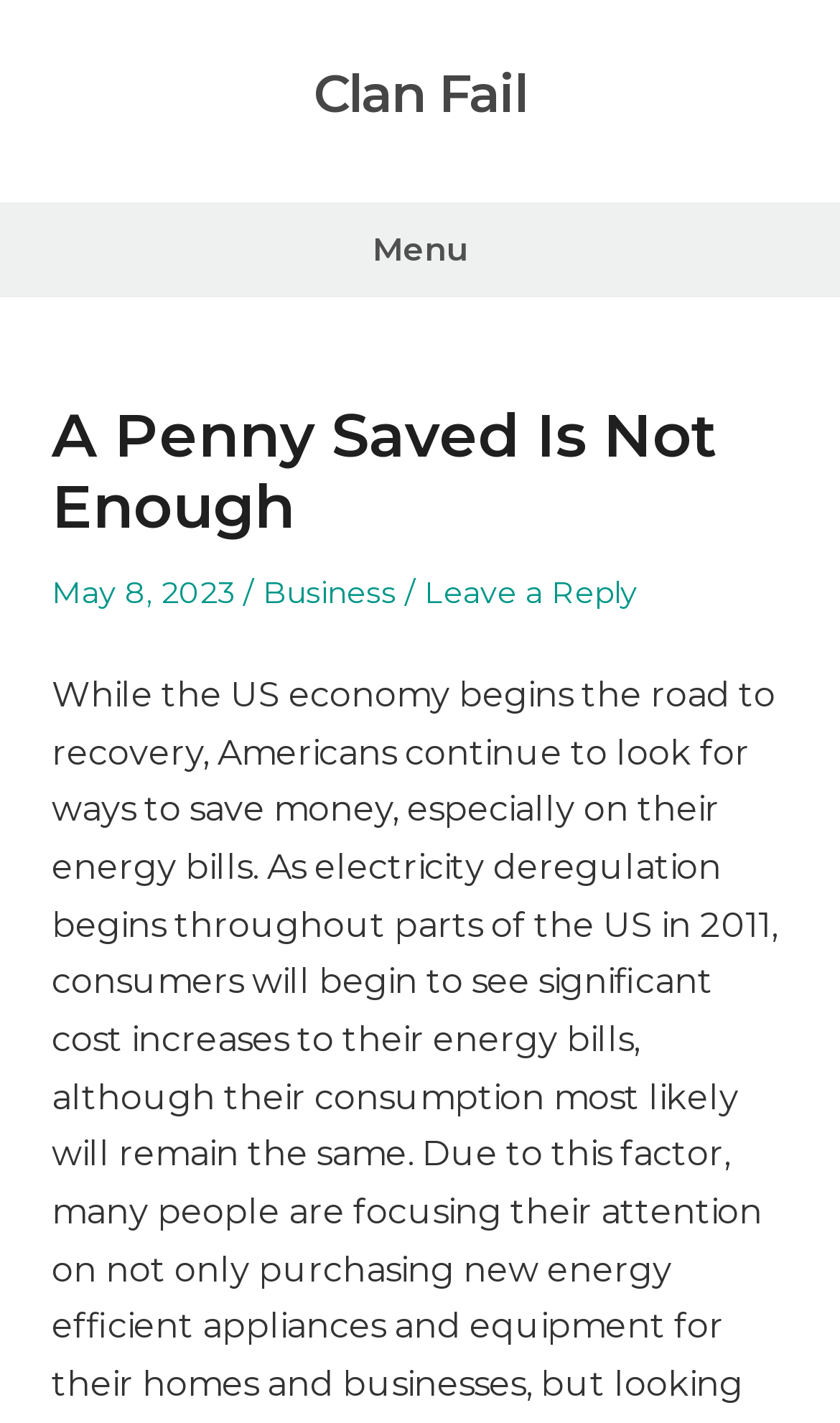What is the date of the post?
Answer the question with a detailed explanation, including all necessary information.

The date of the post can be found by looking at the link element with the text 'May 8, 2023', which is located below the header and is likely to be the date of the post.